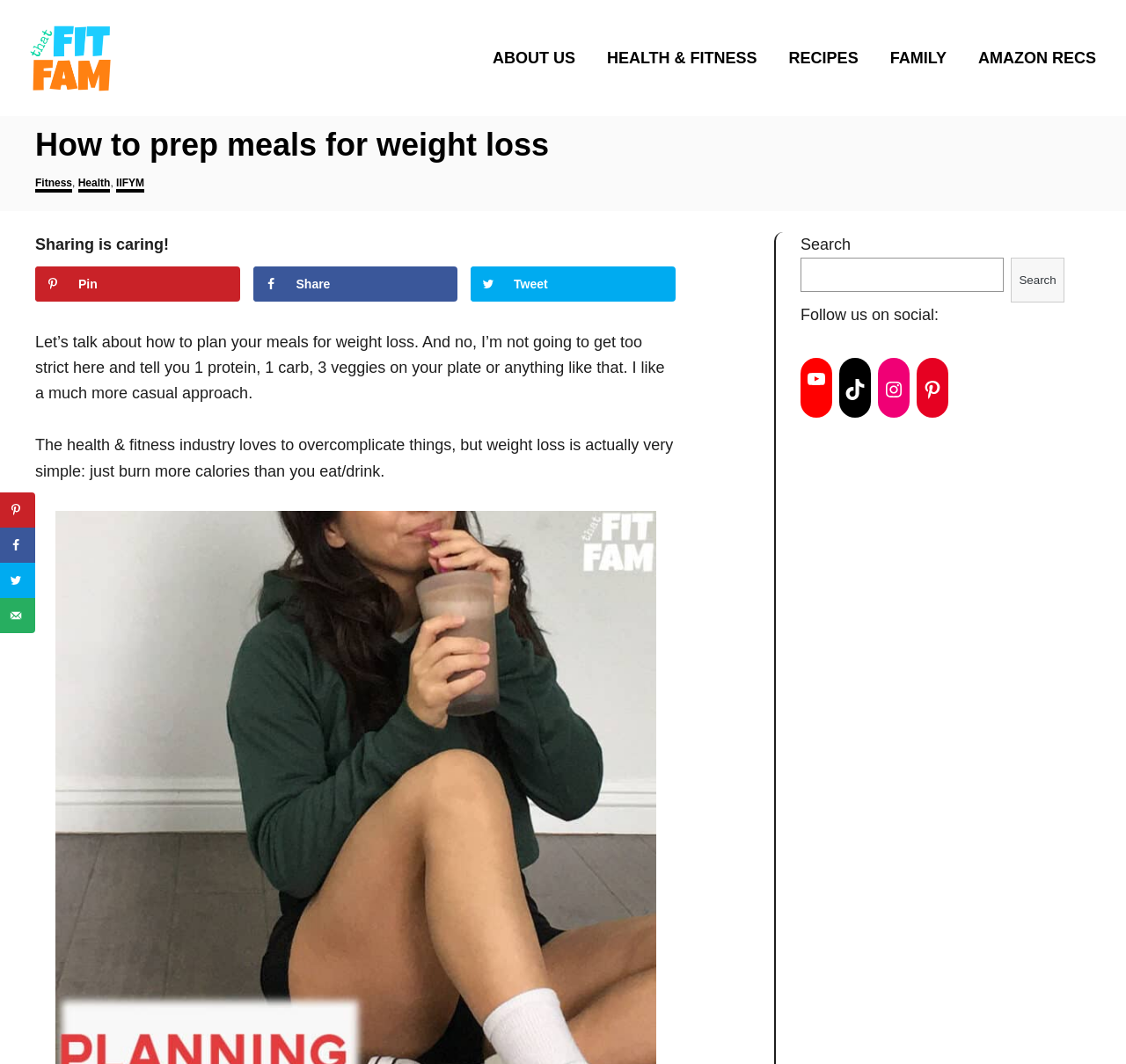Using the element description provided, determine the bounding box coordinates in the format (top-left x, top-left y, bottom-right x, bottom-right y). Ensure that all values are floating point numbers between 0 and 1. Element description: Health & Fitness

[0.53, 0.033, 0.691, 0.076]